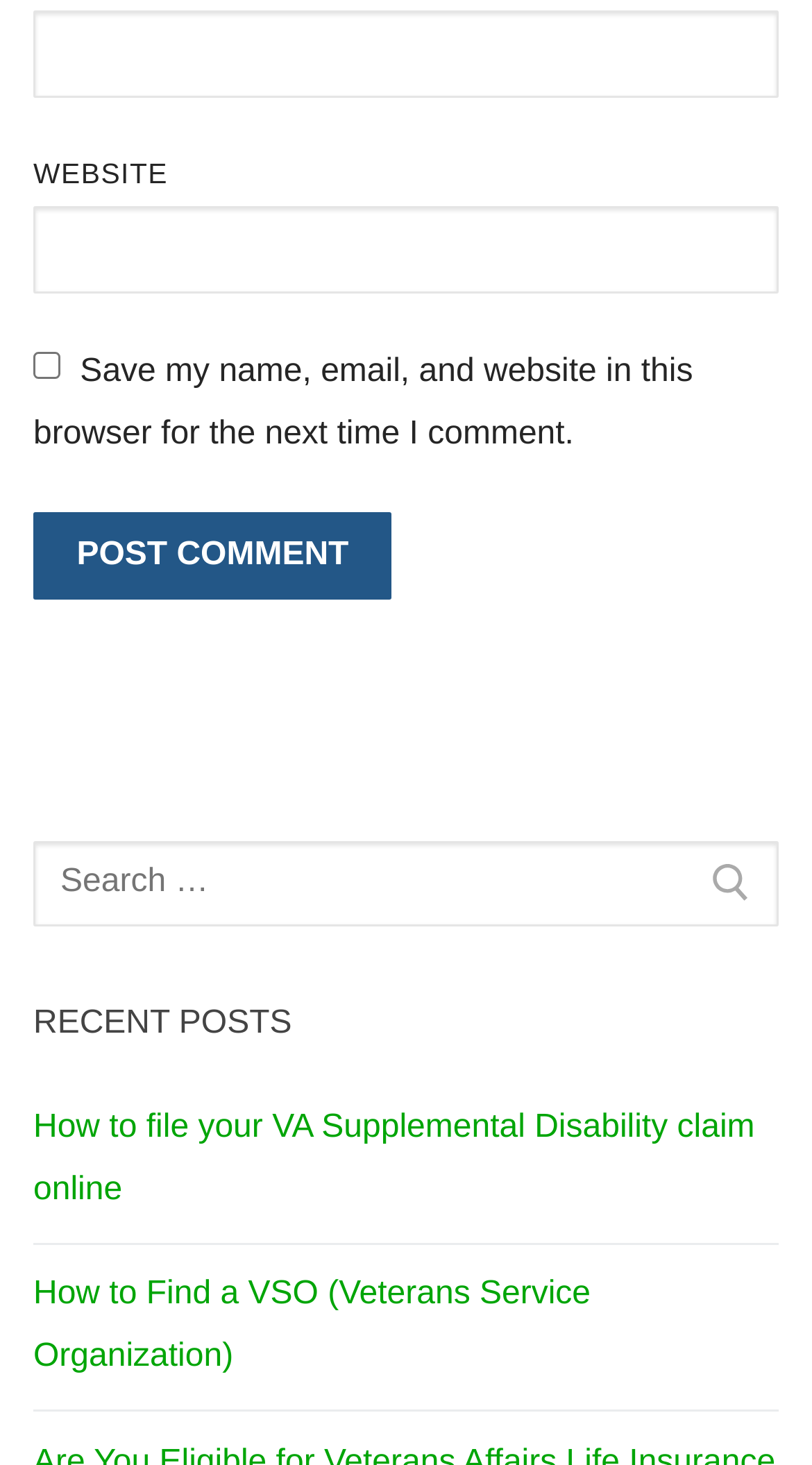Consider the image and give a detailed and elaborate answer to the question: 
How many links are there under the 'RECENT POSTS' heading?

There are two link elements under the 'RECENT POSTS' heading, with texts 'How to file your VA Supplemental Disability claim online' and 'How to Find a VSO (Veterans Service Organization)'.